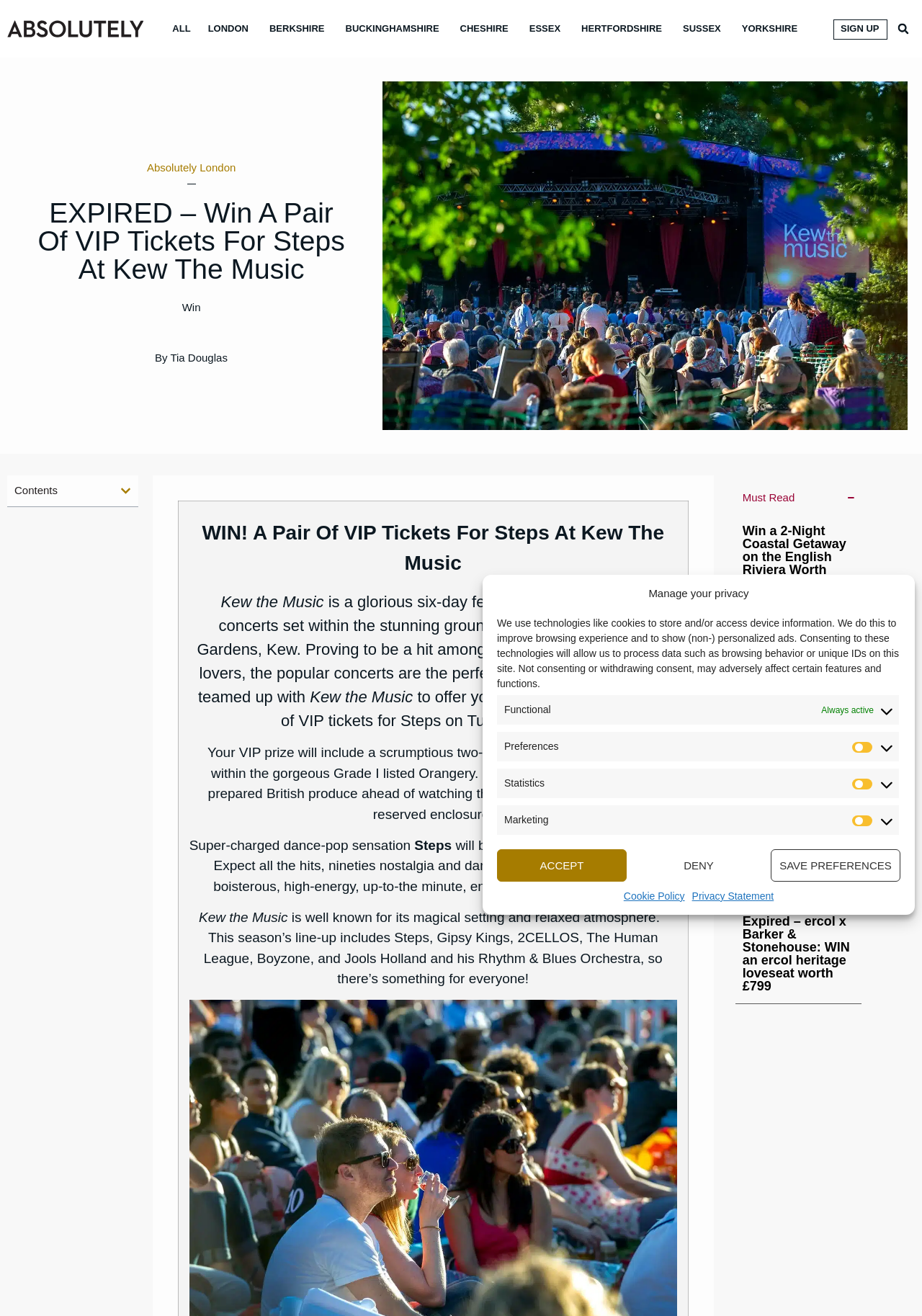Given the element description "WIN! a Summer Garden Makeover", identify the bounding box of the corresponding UI element.

[0.805, 0.469, 0.923, 0.49]